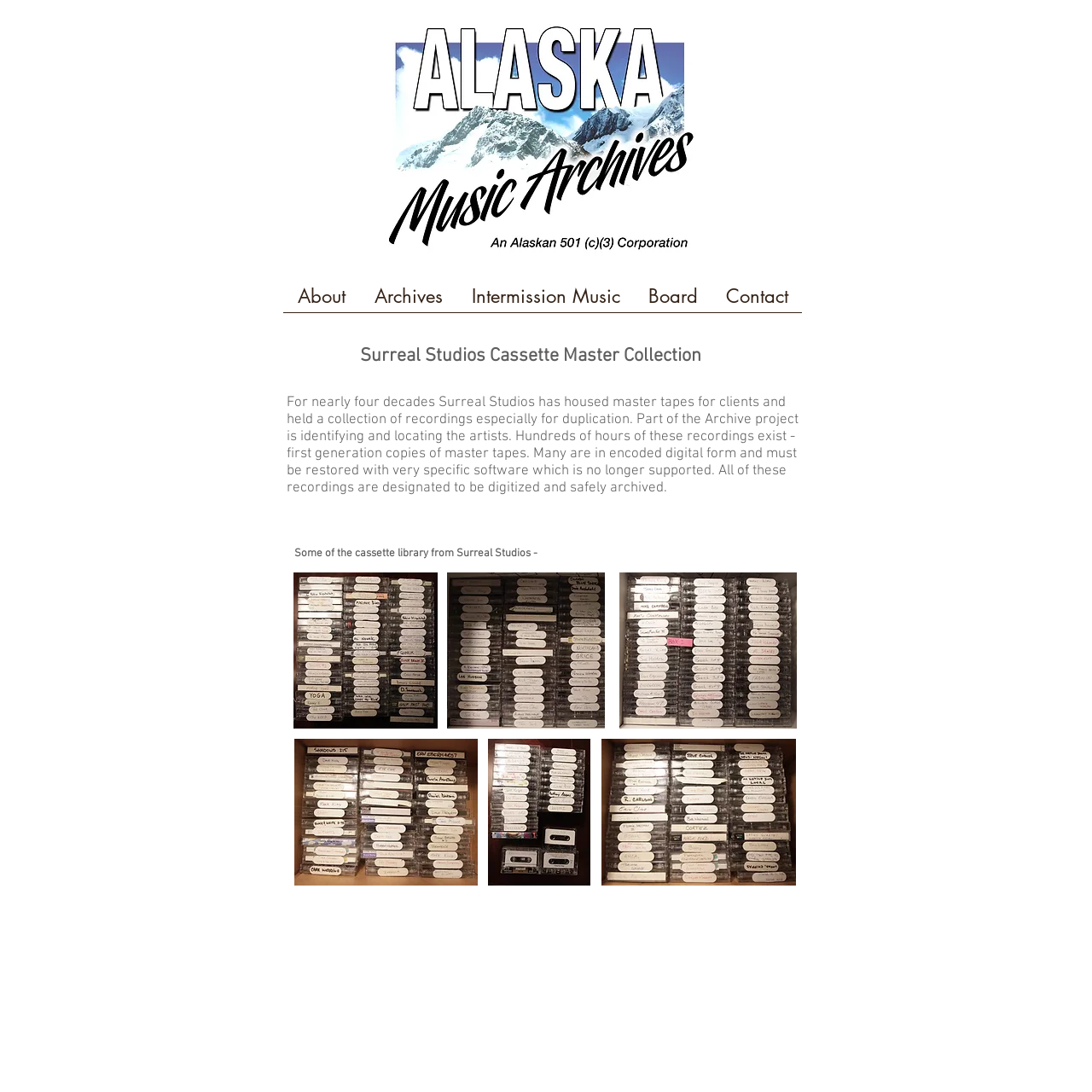Provide the bounding box coordinates for the UI element that is described as: "Intermission Music".

[0.419, 0.257, 0.58, 0.296]